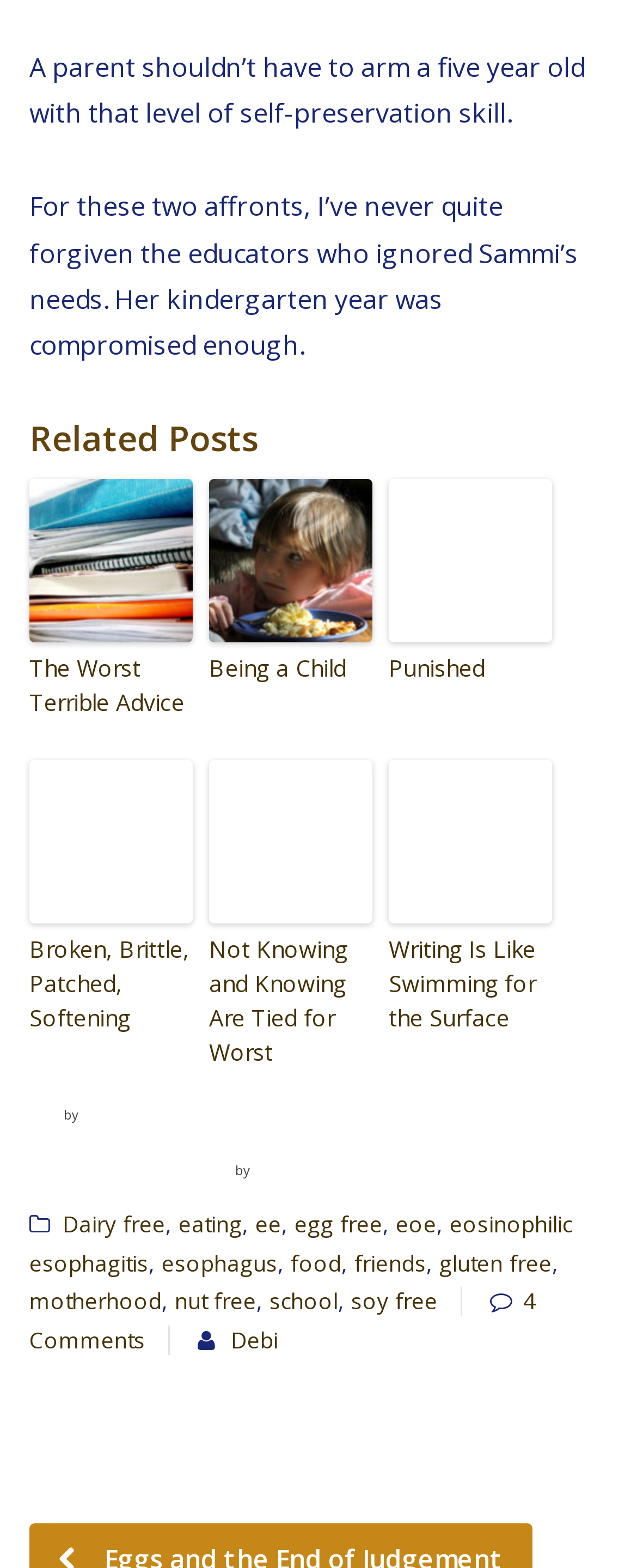Find and indicate the bounding box coordinates of the region you should select to follow the given instruction: "Click on the 'eosinophilic esophagitis' link".

[0.046, 0.771, 0.898, 0.815]